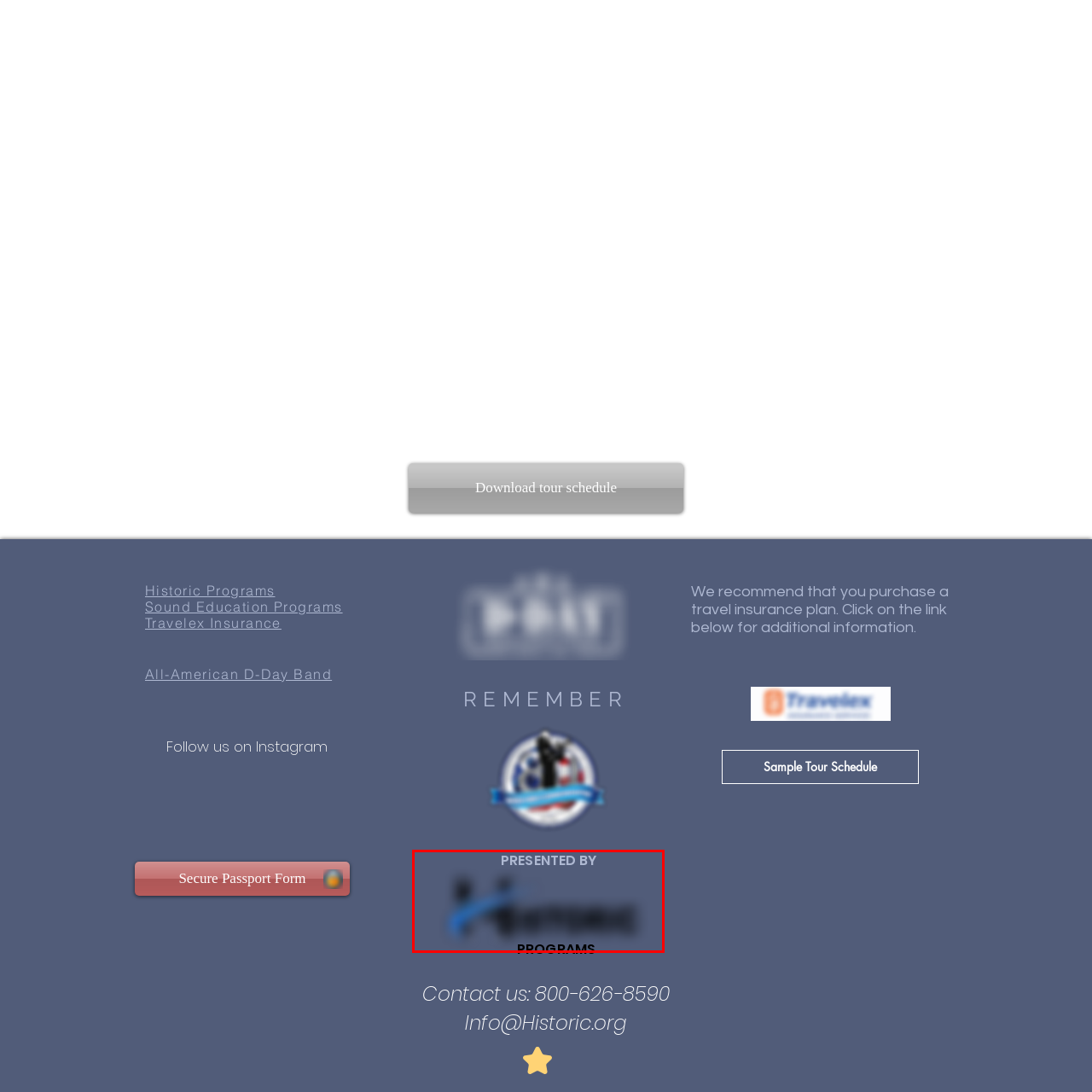Detail the features and components of the image inside the red outline.

The image features a logo with stylized text that reads "Presented by" positioned above another word, "PROGRAMS," indicating a sponsorship or promotional partnership. The branding is set against a soft blue-gray backdrop, creating a professional appearance. The combination of these elements suggests an emphasis on programs offered or associated with a specific event or organization, likely highlighting its support or affiliation. This visual is aimed at enhancing brand recognition and conveying a sense of credibility within a historical or educational context.